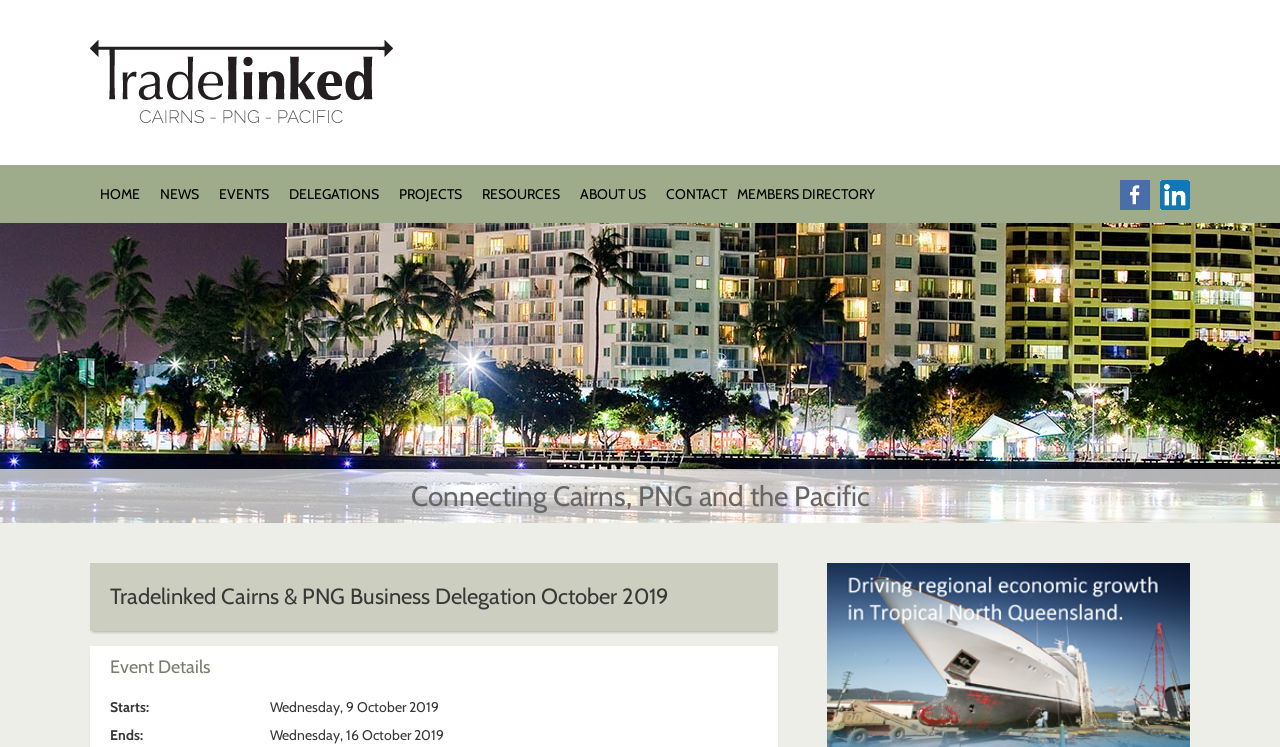Can you locate the main headline on this webpage and provide its text content?

Tradelinked Cairns & PNG Business Delegation October 2019